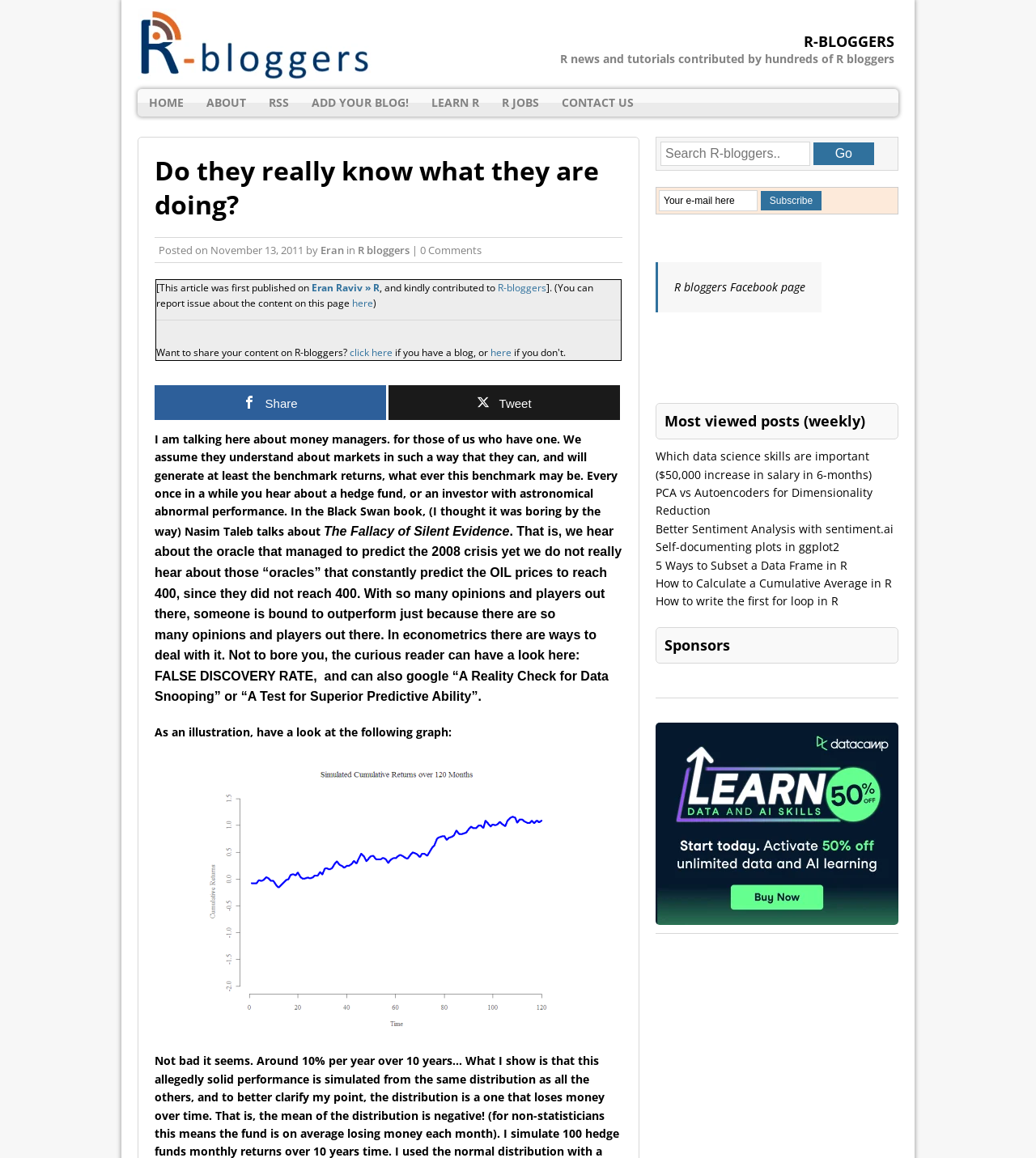Show the bounding box coordinates of the region that should be clicked to follow the instruction: "Search for R-bloggers content."

[0.638, 0.122, 0.782, 0.143]